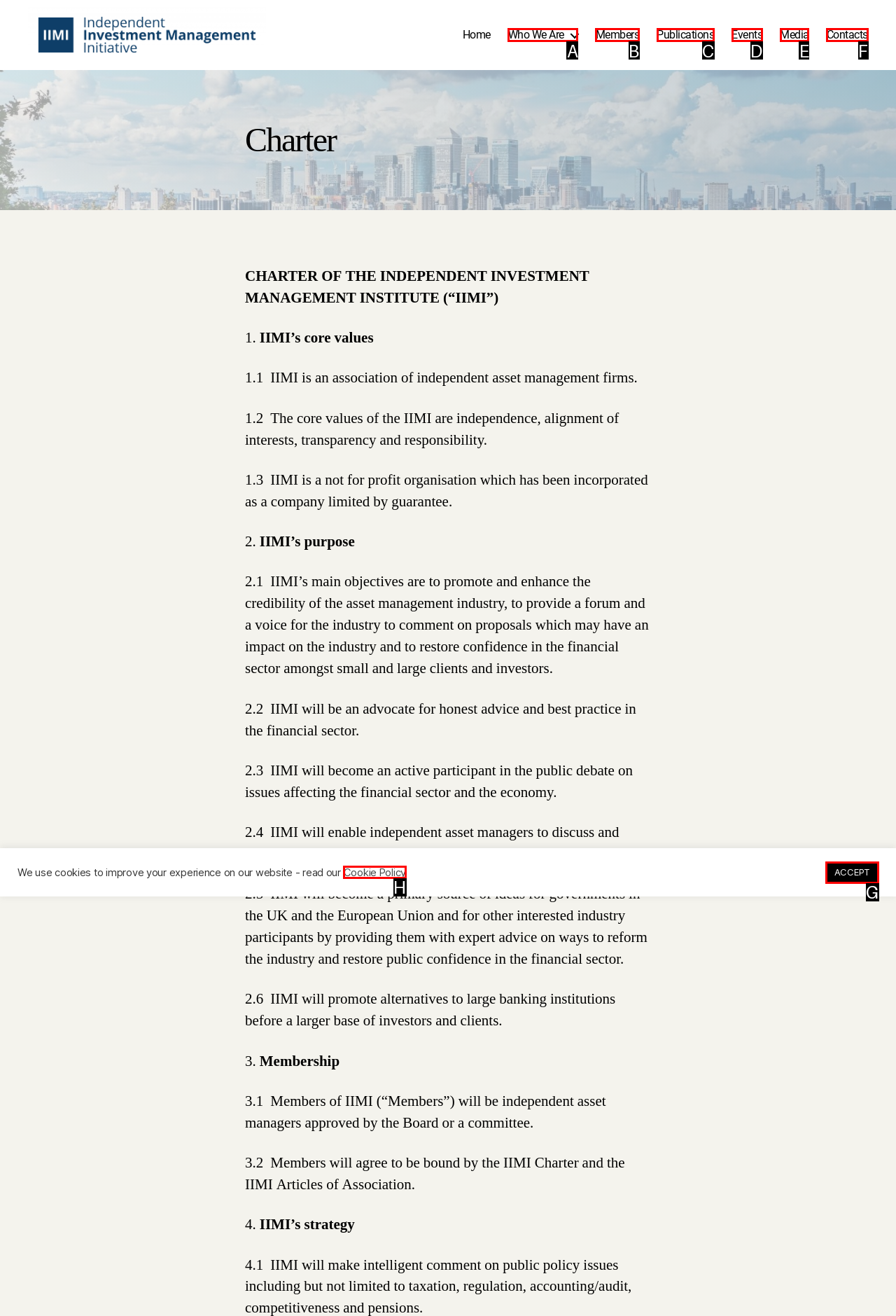Identify the HTML element that corresponds to the description: Publications
Provide the letter of the matching option from the given choices directly.

C